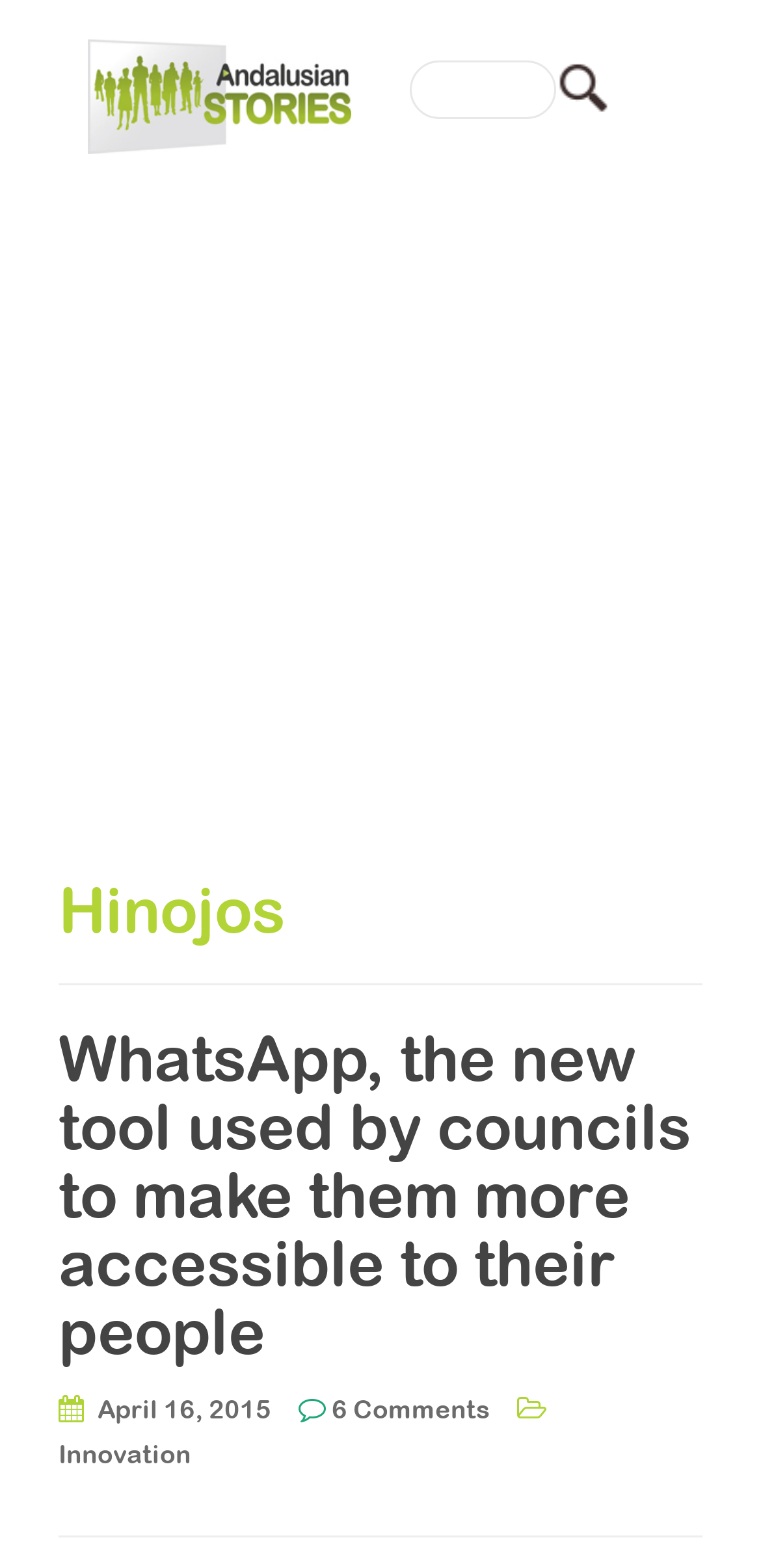Please identify the bounding box coordinates of the clickable area that will fulfill the following instruction: "Read news". The coordinates should be in the format of four float numbers between 0 and 1, i.e., [left, top, right, bottom].

None